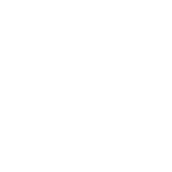What type of industry favors this polyester mesh?
Look at the screenshot and respond with a single word or phrase.

Fashion industry